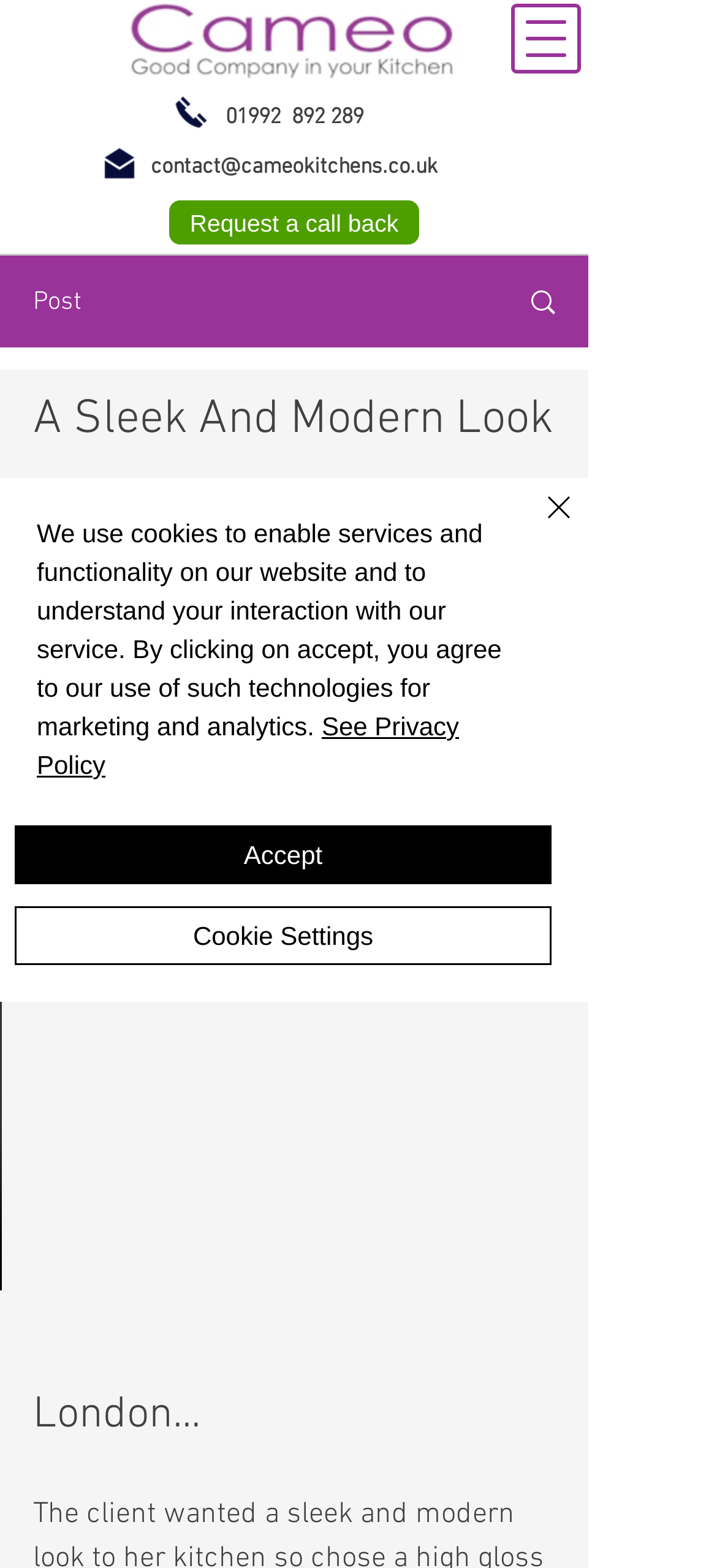Extract the primary heading text from the webpage.

A Sleek And Modern Look